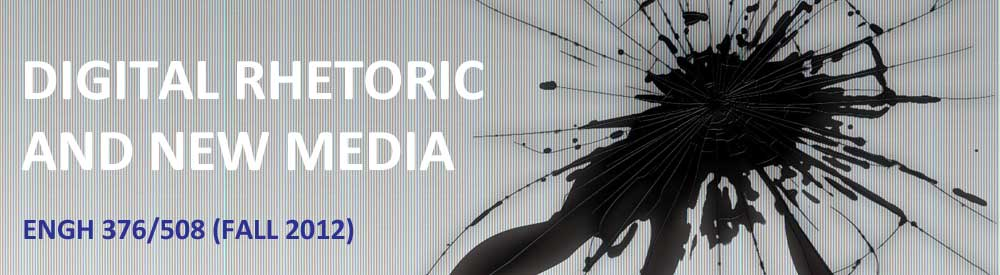When was the course offered?
Can you give a detailed and elaborate answer to the question?

The course 'Digital Rhetoric and New Media' was specifically offered in the Fall of 2012, as indicated in the caption.